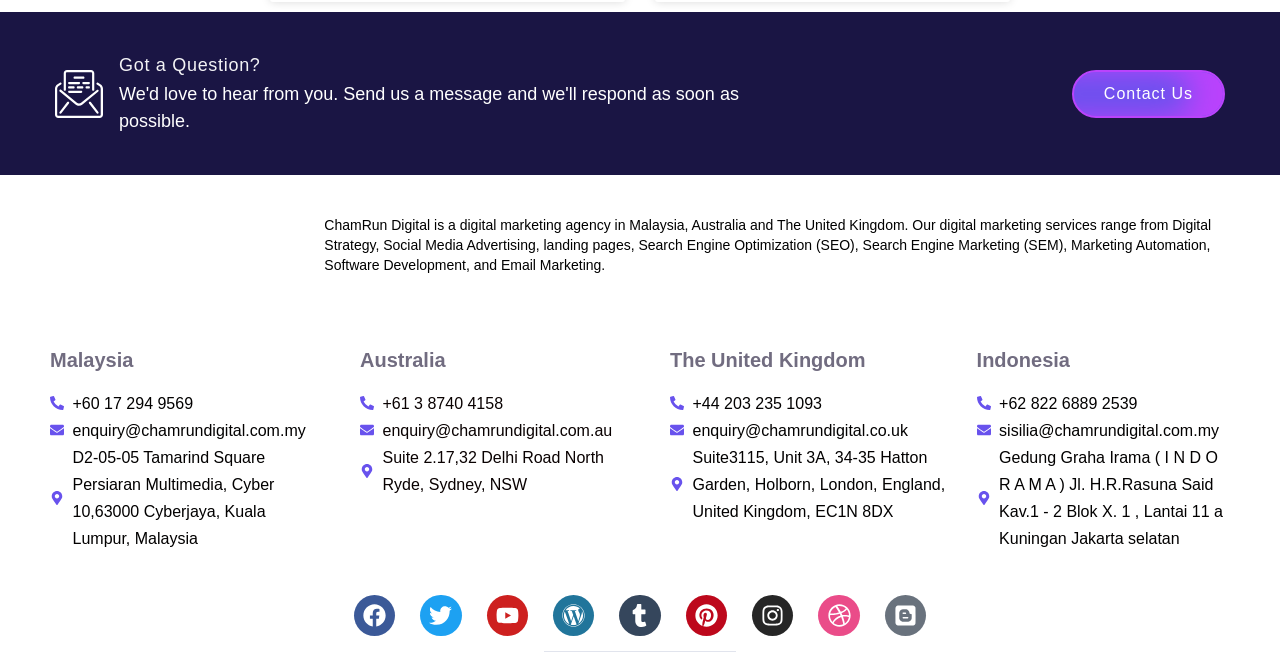Please specify the bounding box coordinates of the region to click in order to perform the following instruction: "Click Facebook".

[0.276, 0.885, 0.309, 0.947]